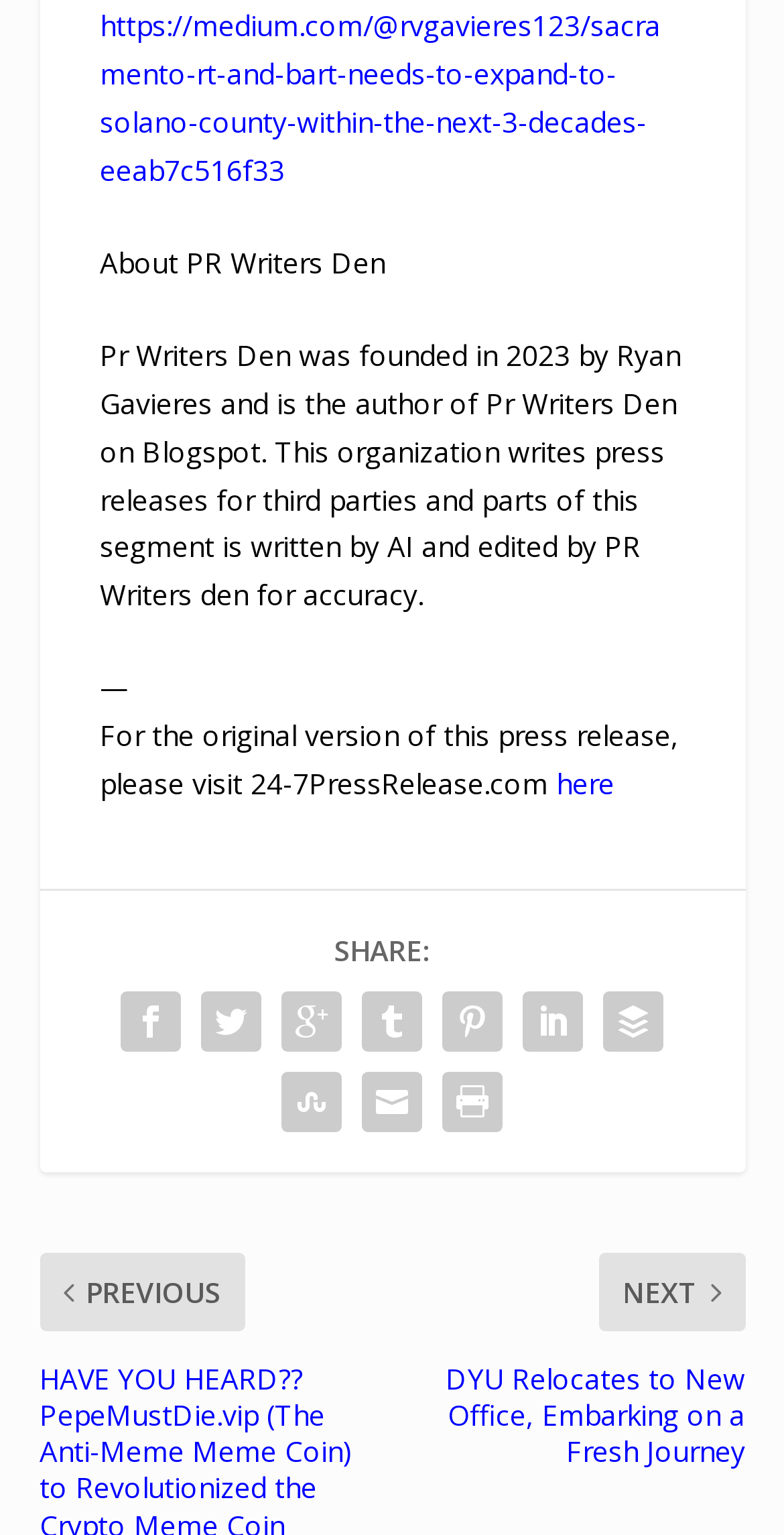Please identify the bounding box coordinates of the region to click in order to complete the task: "visit the original version of this press release". The coordinates must be four float numbers between 0 and 1, specified as [left, top, right, bottom].

[0.709, 0.498, 0.783, 0.523]